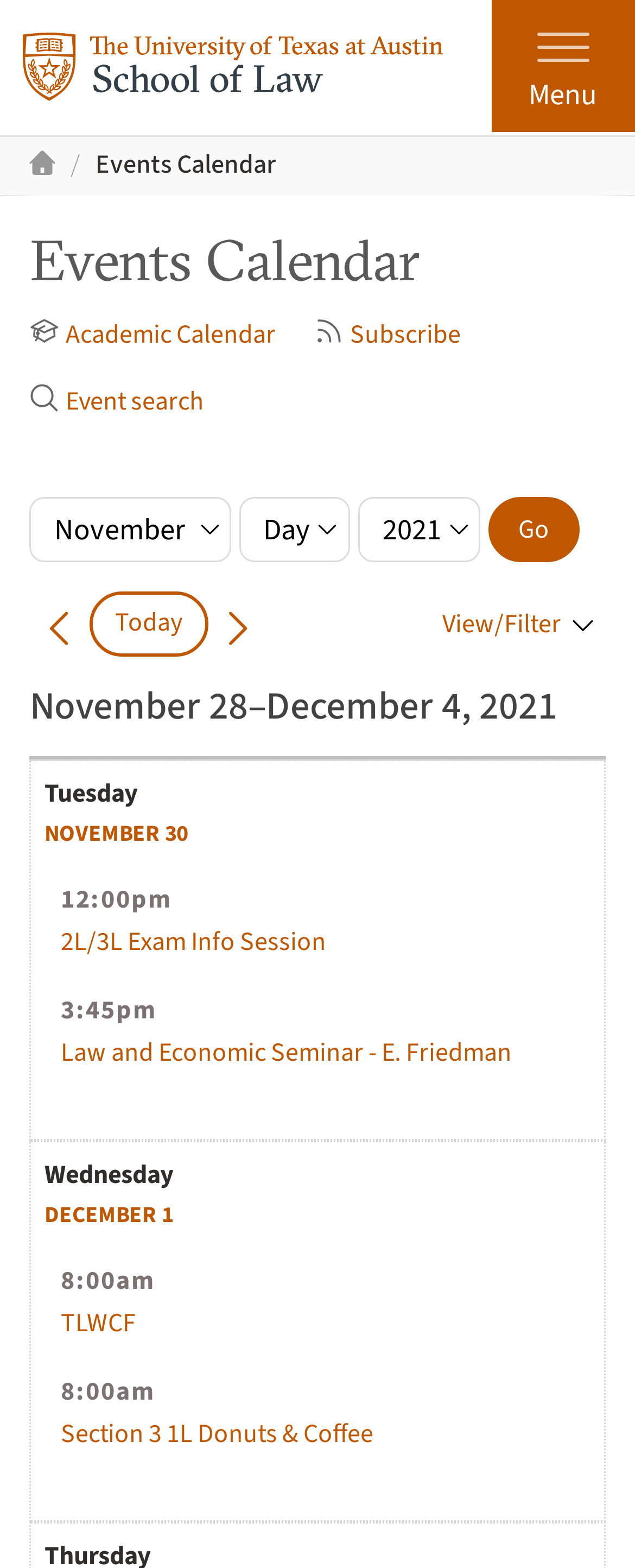Determine the bounding box coordinates for the UI element matching this description: "Texas Law Home".

[0.047, 0.093, 0.088, 0.119]